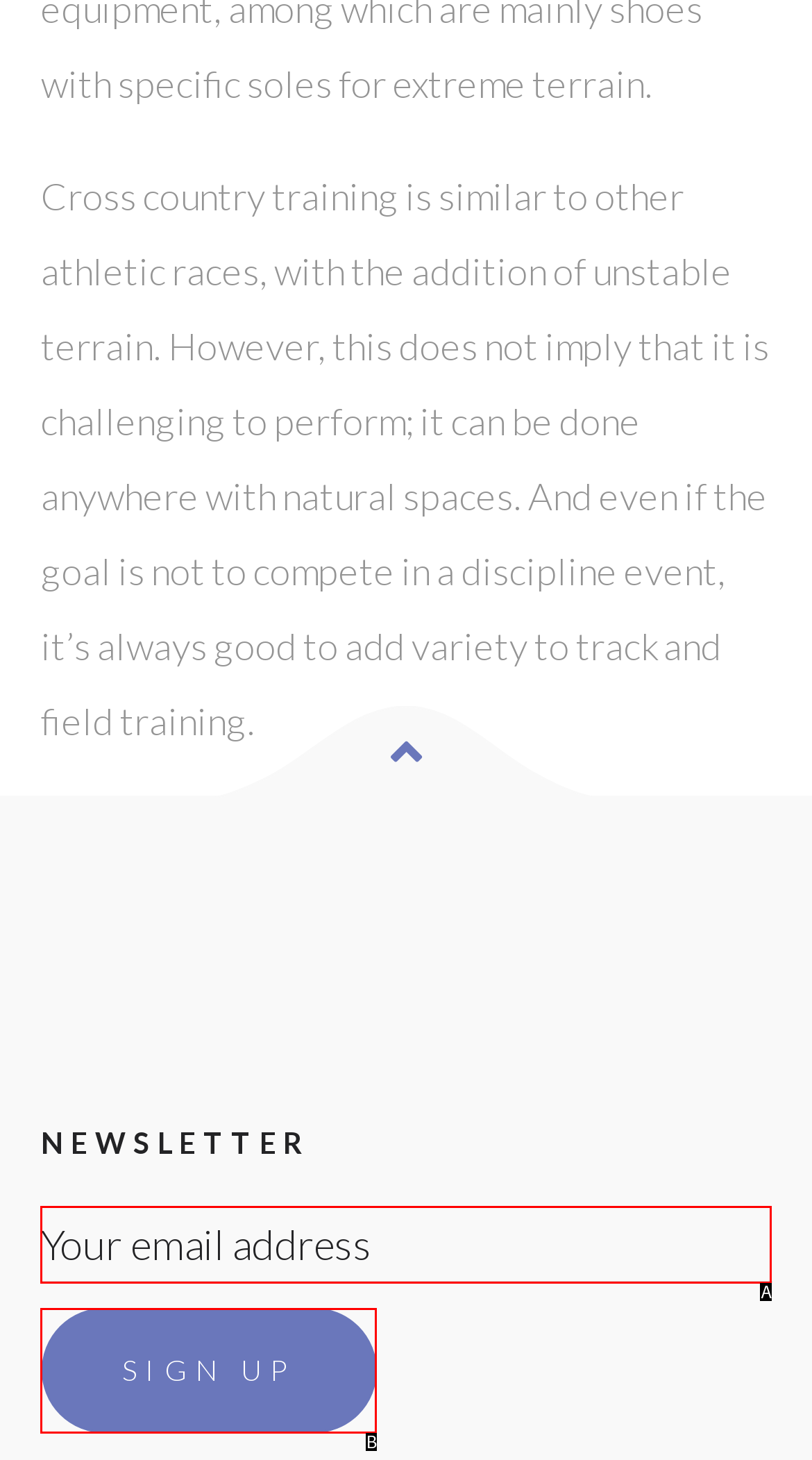Based on the description: value="Sign up", select the HTML element that fits best. Provide the letter of the matching option.

B